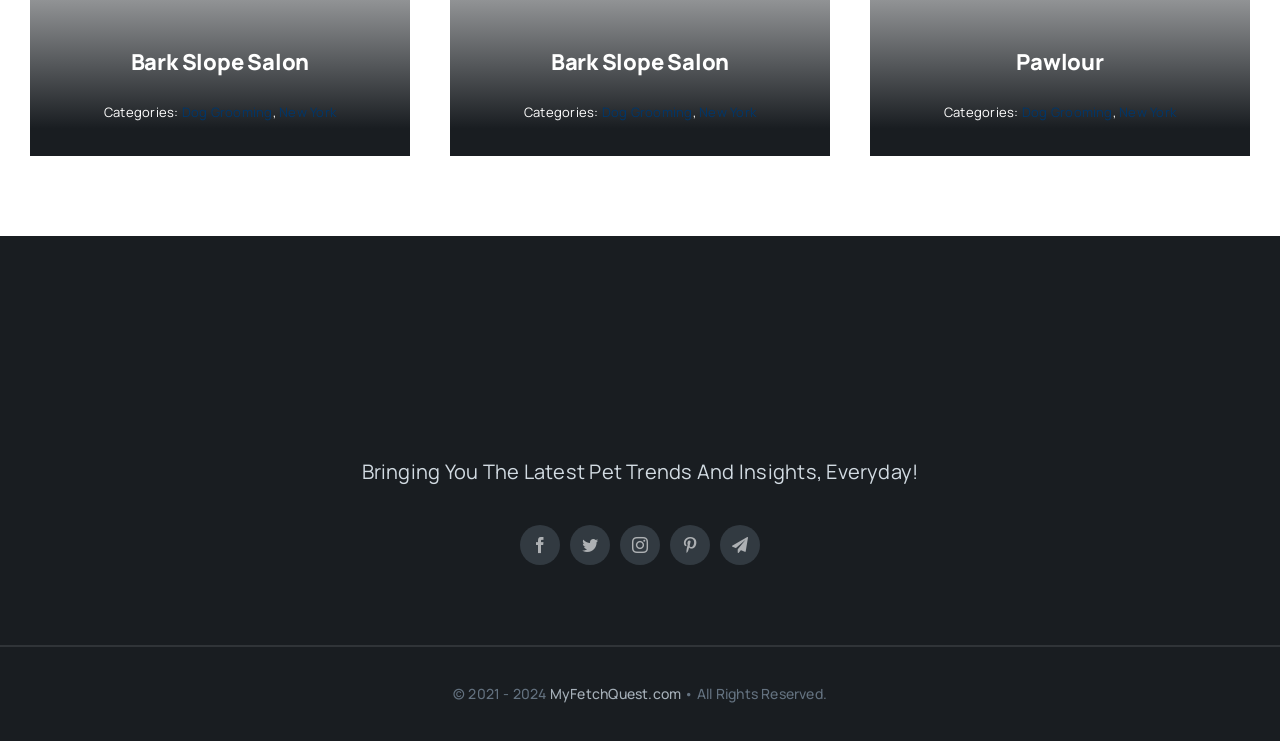Please answer the following question as detailed as possible based on the image: 
What is the location of the salons?

The location of the salons is mentioned next to the category, which is 'New York'.